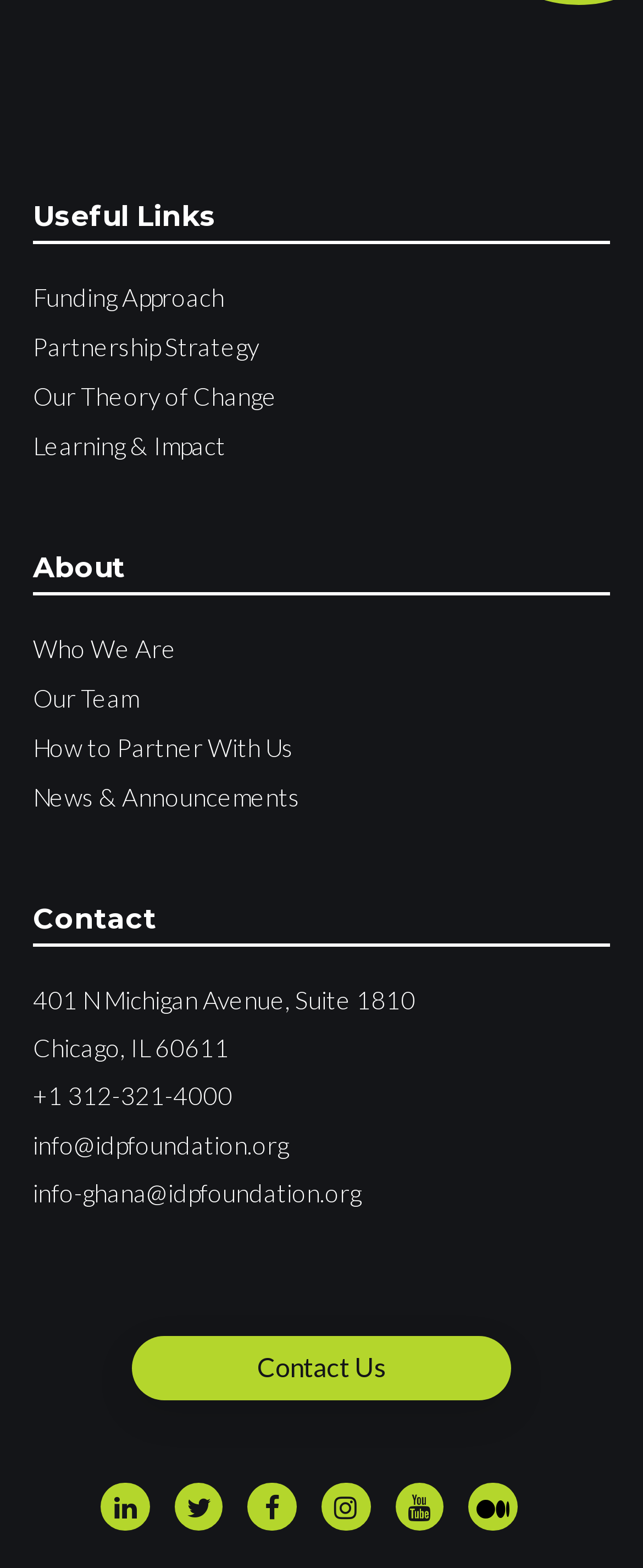What is the phone number of the organization?
Please use the image to provide a one-word or short phrase answer.

+1 312-321-4000